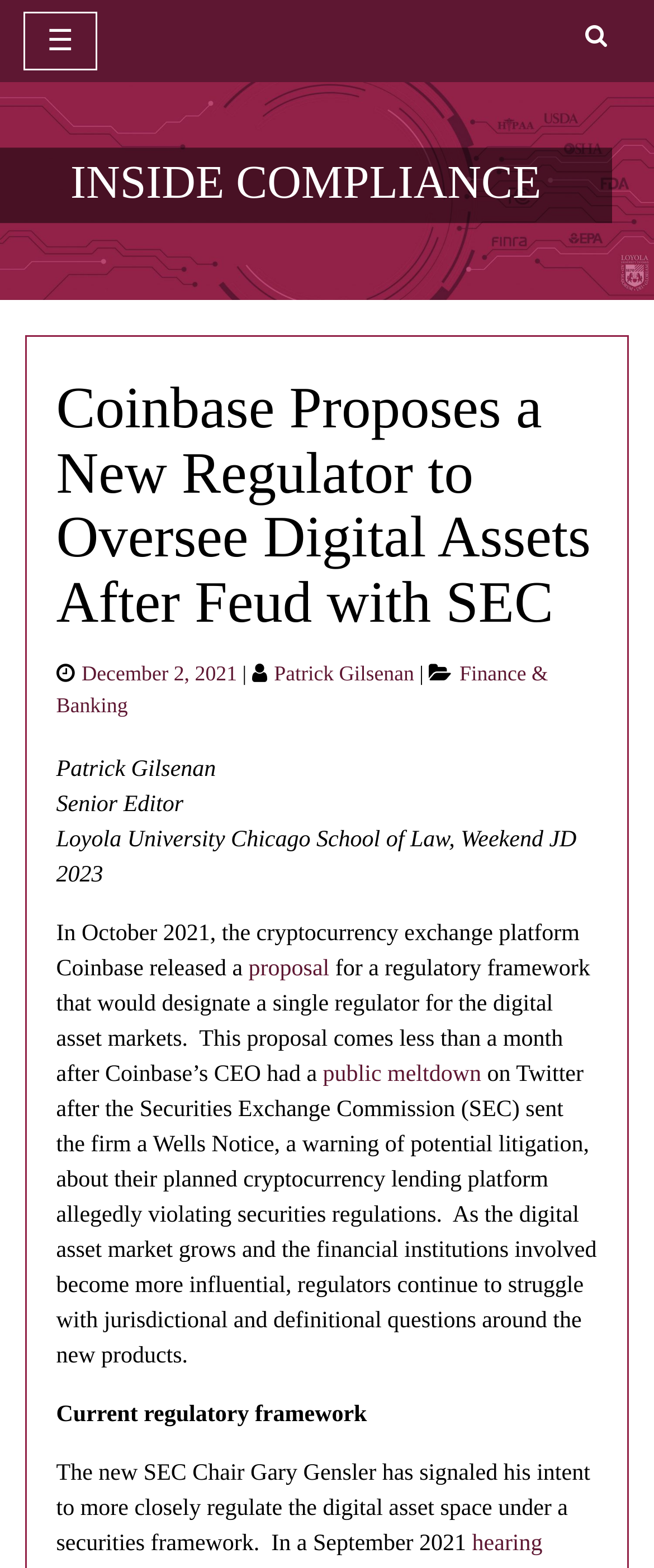What is the current stance of the SEC Chair on digital asset regulation?
Analyze the screenshot and provide a detailed answer to the question.

According to the webpage content, the new SEC Chair Gary Gensler has signaled his intent to more closely regulate the digital asset space under a securities framework, indicating that the current stance of the SEC Chair is to regulate digital assets more closely under a securities framework.